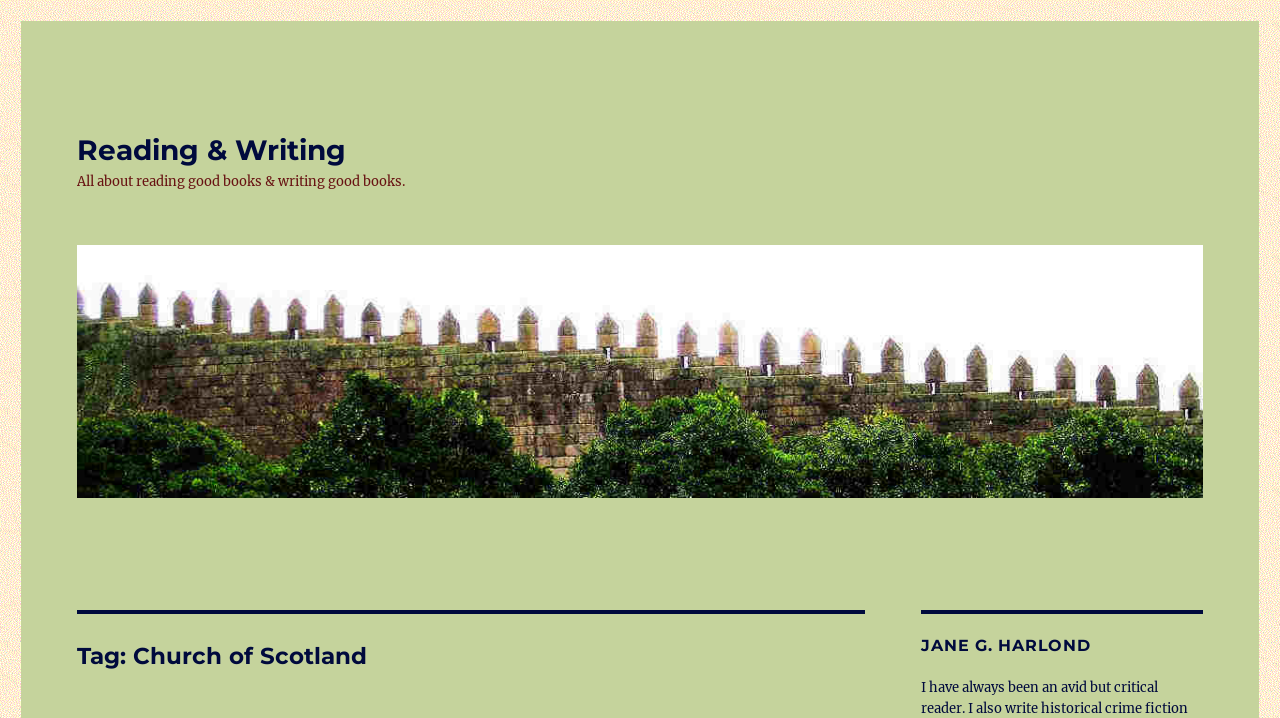How many headings are there on this webpage?
Based on the image, respond with a single word or phrase.

2